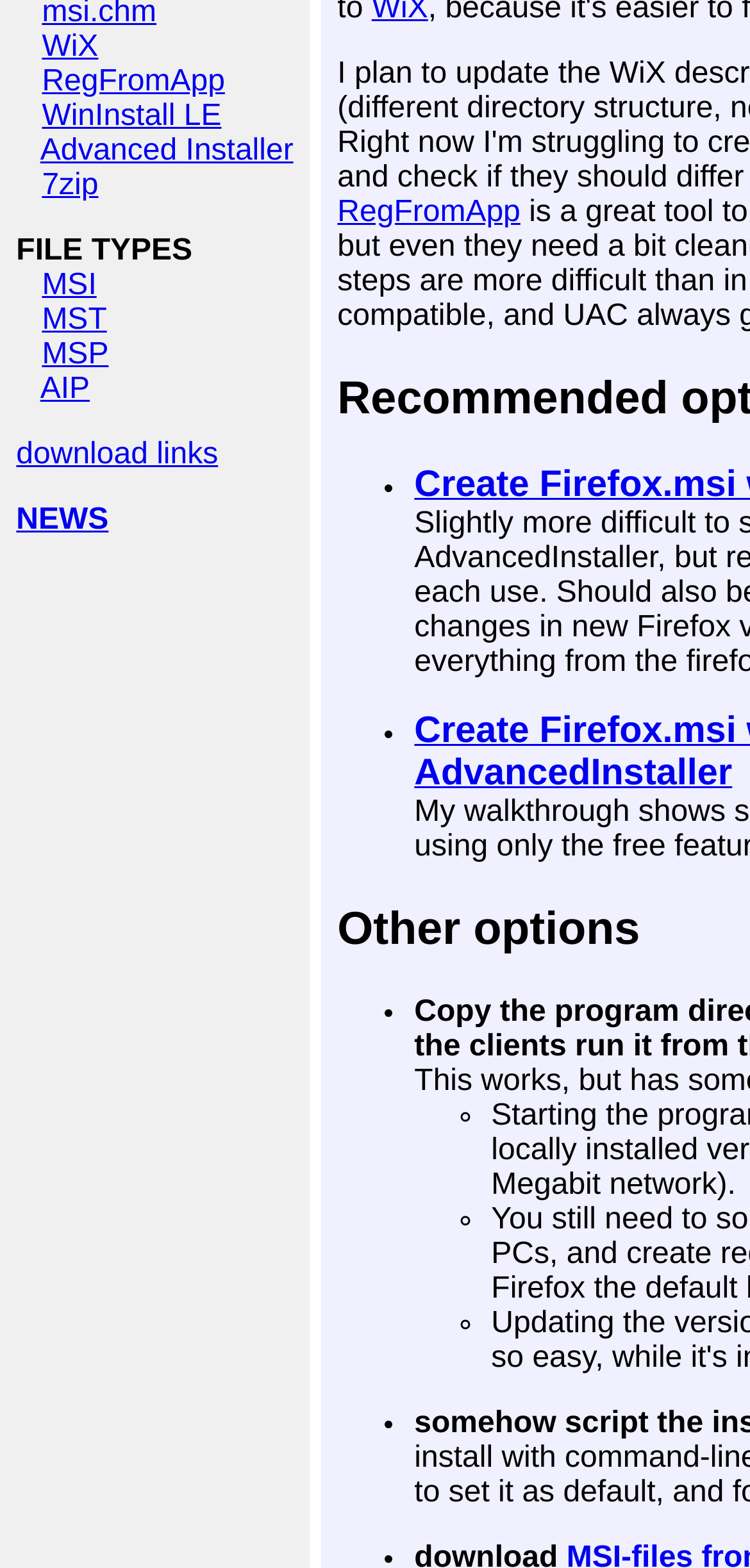Determine the bounding box for the described UI element: "MSI".

[0.056, 0.172, 0.129, 0.192]